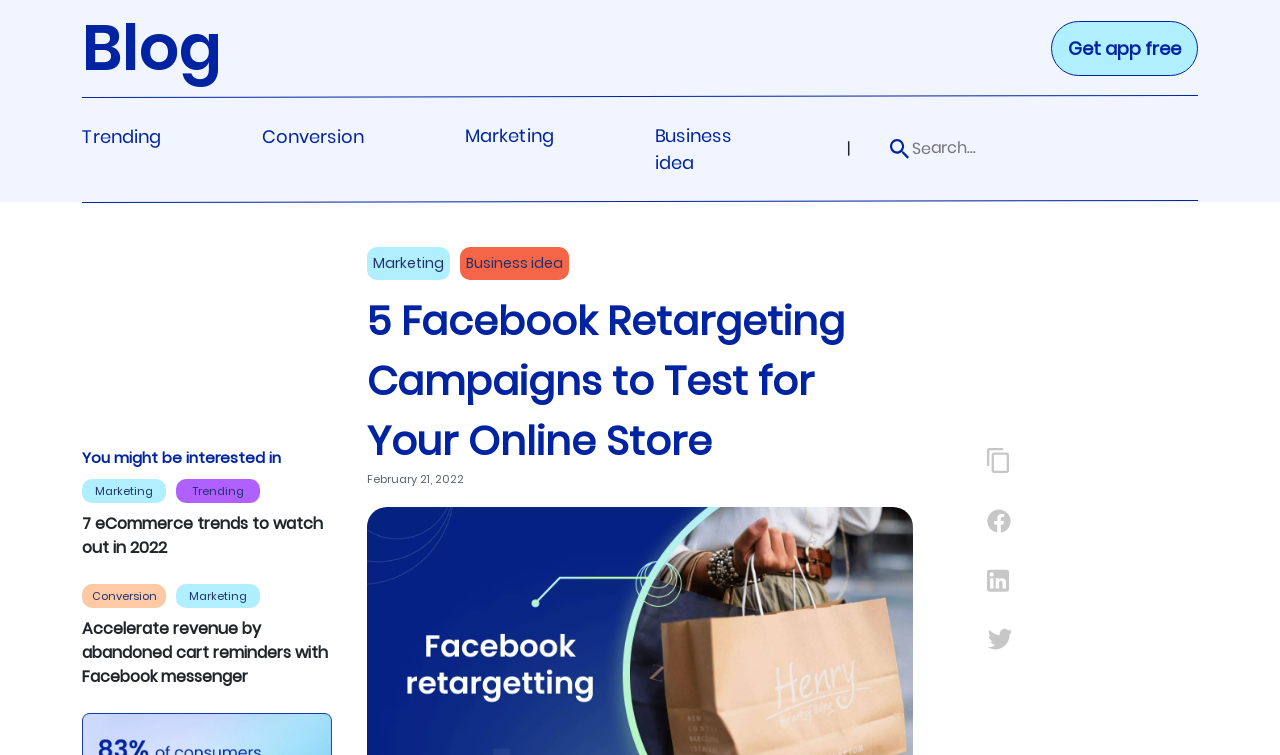Provide a thorough description of this webpage.

The webpage is a blog that appears to be focused on e-commerce and marketing. At the top, there is a link to "Get app free" positioned near the right edge of the page. Below this, there are four categories listed horizontally: "Trending", "Conversion", "Marketing", and "Business idea". 

To the right of these categories, there is a search bar with a magnifying glass icon and a placeholder text "Search...". Below the search bar, there is a section that suggests articles the user might be interested in. This section is headed by a text "You might be interested in" and lists several article titles, including "7 eCommerce trends to watch out in 2022" and "Accelerate revenue by abandoned cart reminders with Facebook messenger". 

These article titles are accompanied by tags or categories, such as "Marketing", "Trending", and "Conversion", which are positioned below each title. There is also a standalone article preview with the title "5 Facebook Retargeting Campaigns to Test for Your Online Store" and a publication date "February 21, 2022".